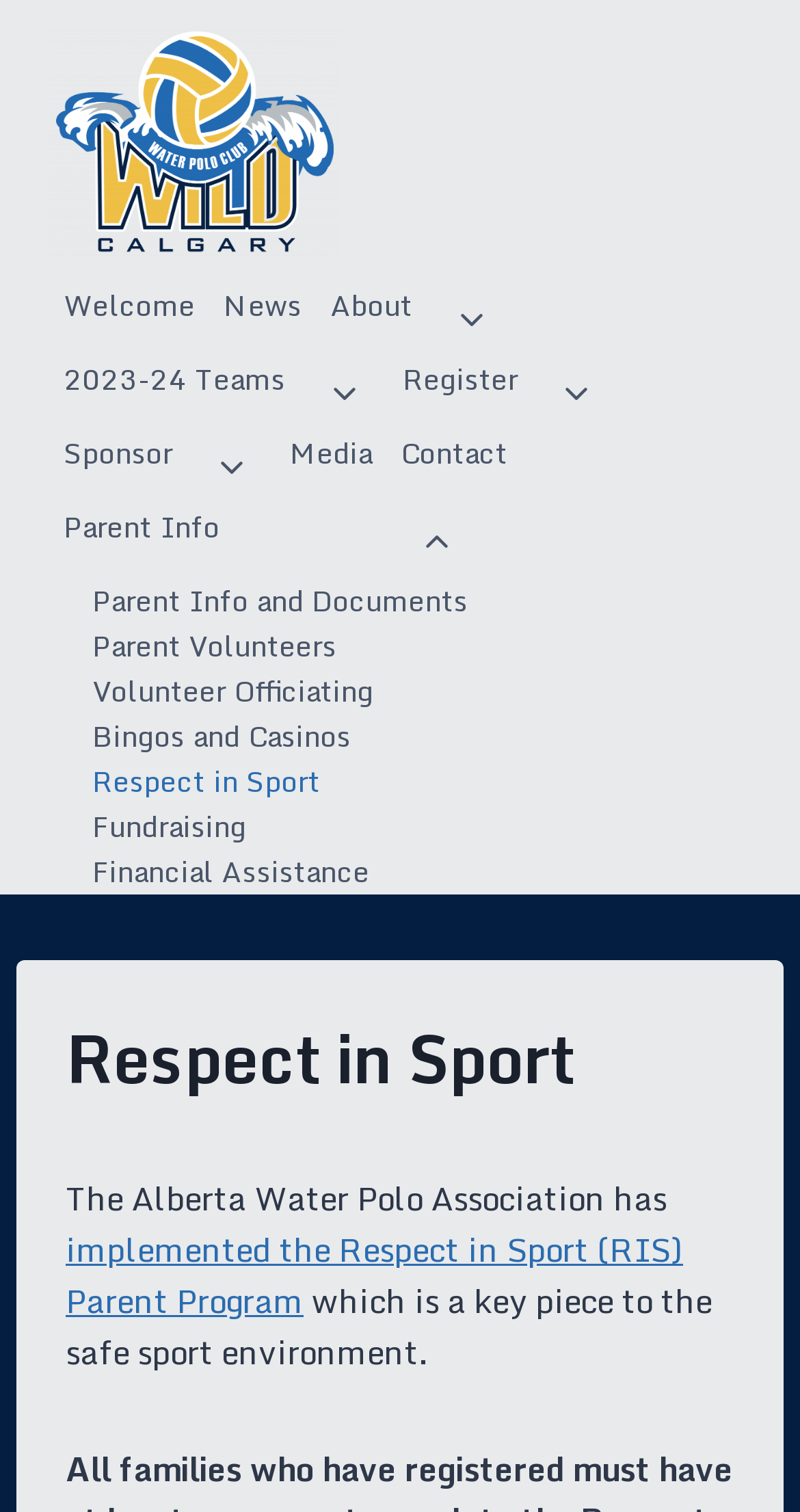Identify the bounding box coordinates for the UI element described by the following text: "Calgary Wild Water Polo Club". Provide the coordinates as four float numbers between 0 and 1, in the format [left, top, right, bottom].

[0.062, 0.018, 0.467, 0.169]